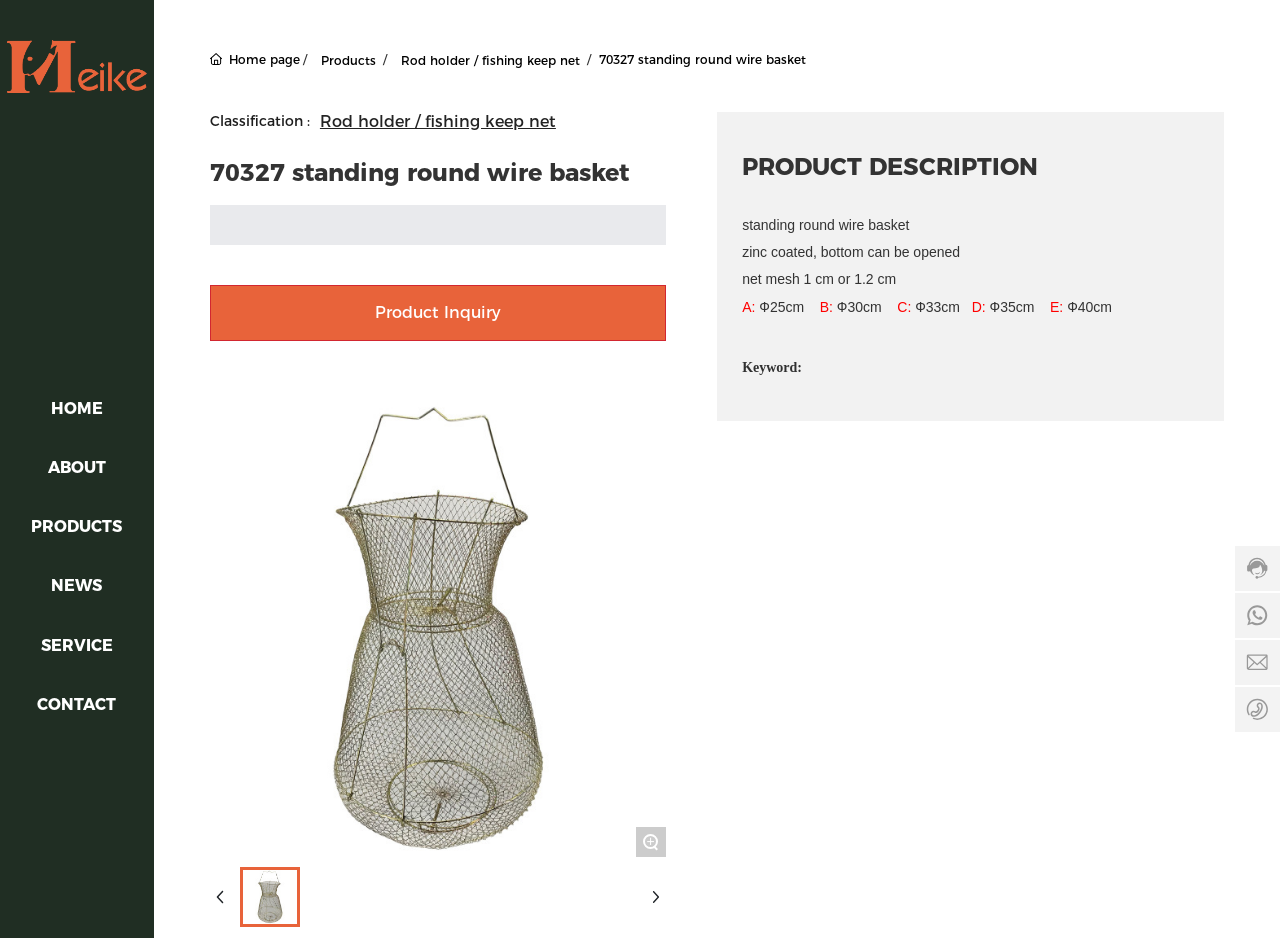Identify the bounding box coordinates of the specific part of the webpage to click to complete this instruction: "Search all products".

None